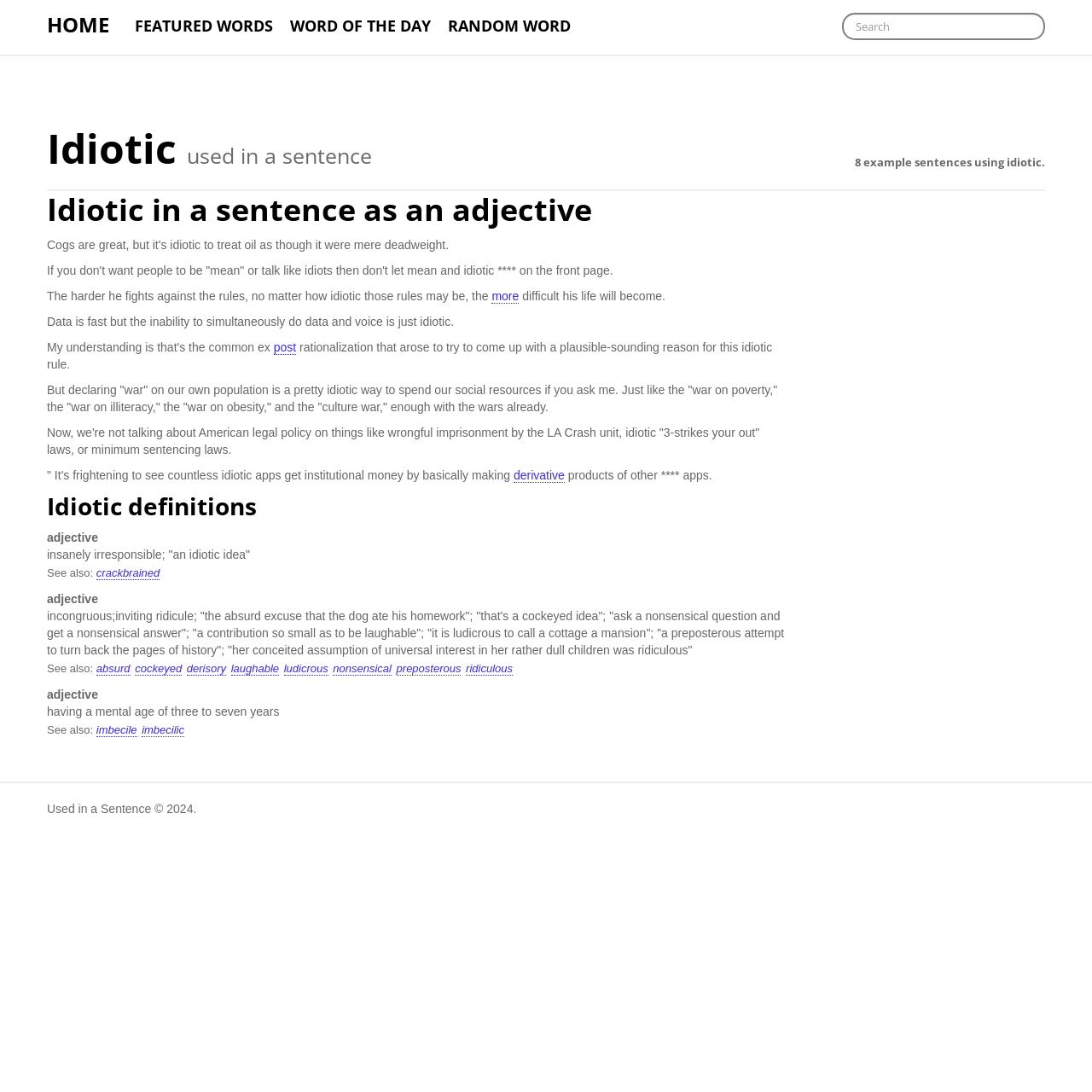Please determine the bounding box coordinates for the UI element described here. Use the format (top-left x, top-left y, bottom-right x, bottom-right y) with values bounded between 0 and 1: preposterous

[0.363, 0.607, 0.422, 0.619]